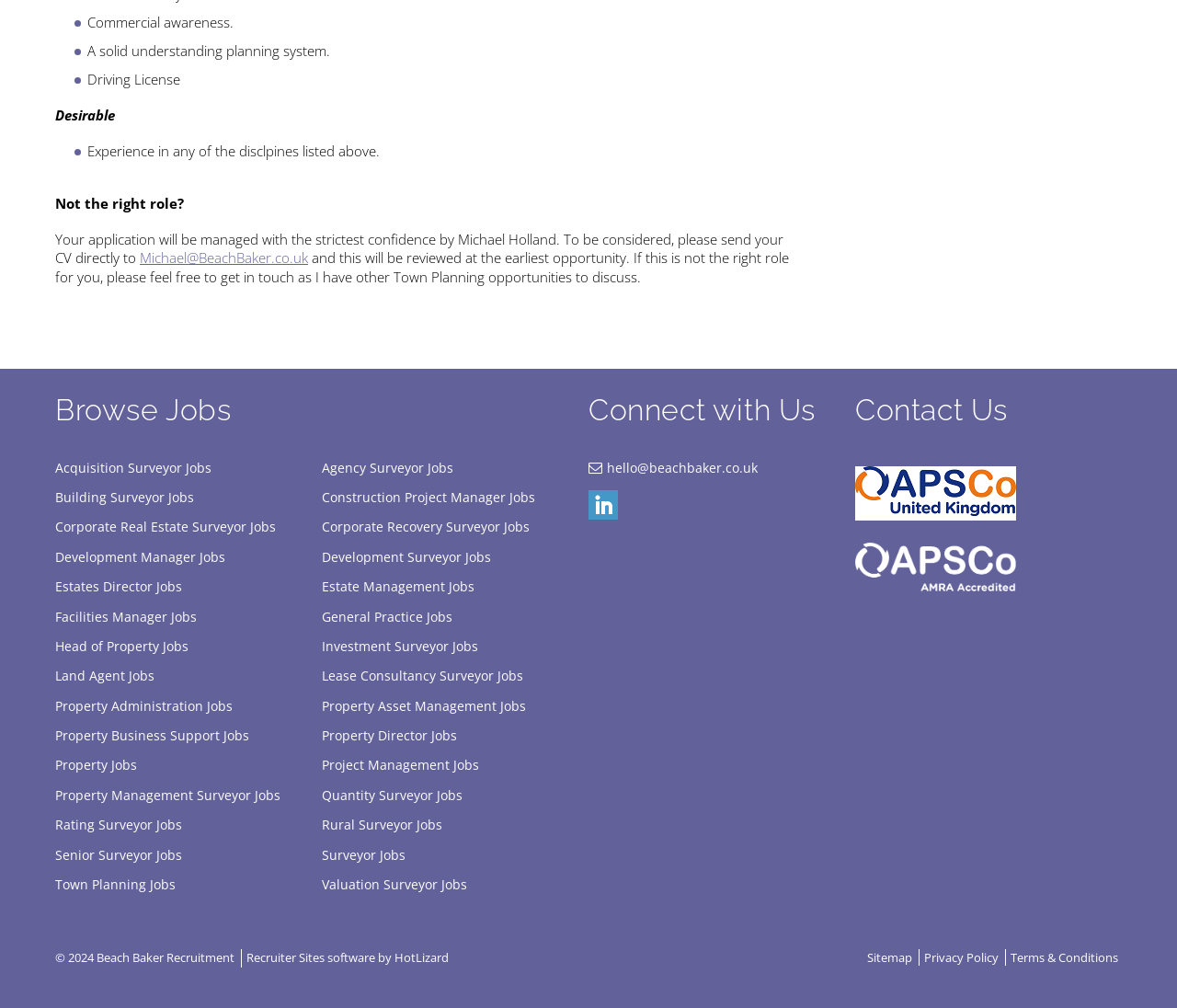Determine the bounding box coordinates of the target area to click to execute the following instruction: "View Town Planning Jobs."

[0.047, 0.865, 0.266, 0.891]